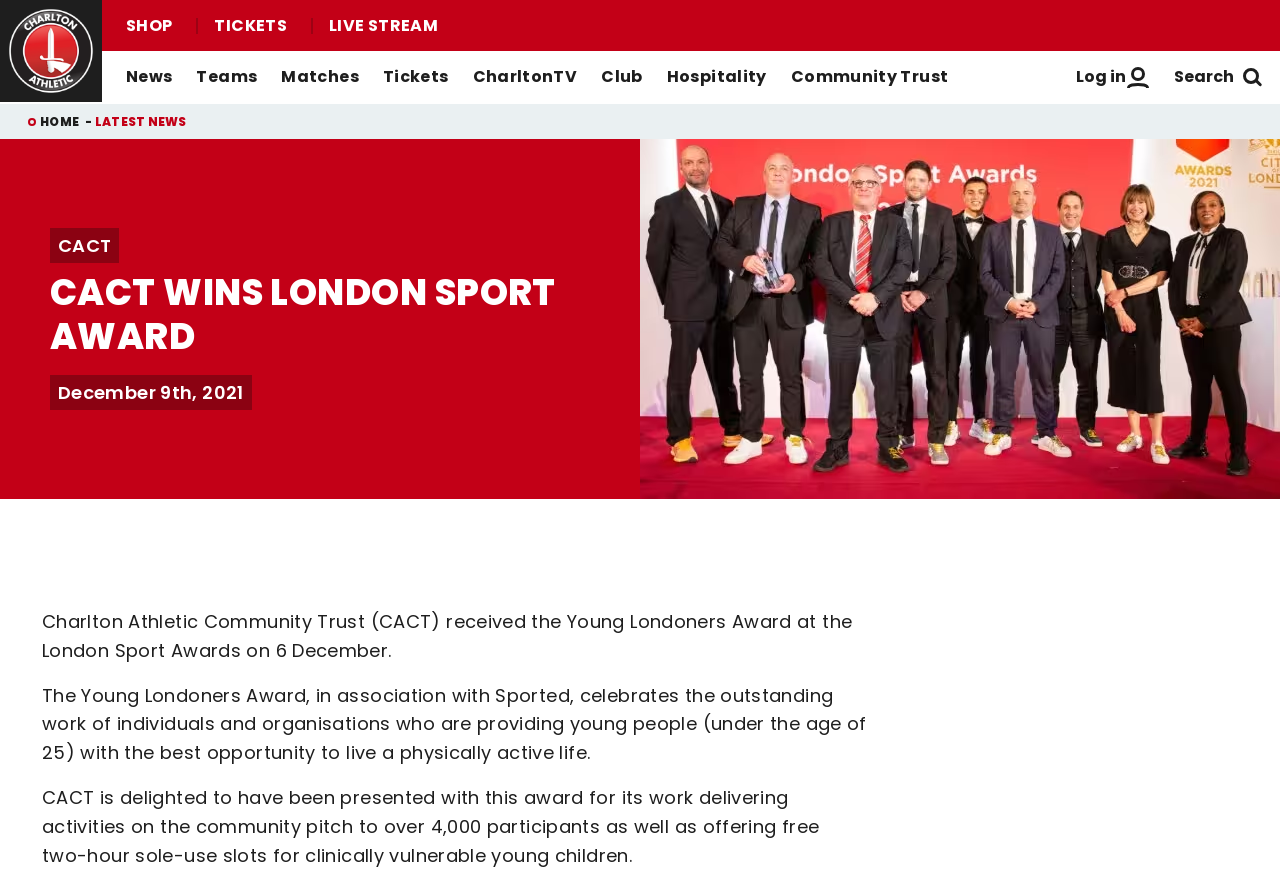Locate the bounding box coordinates of the element that should be clicked to fulfill the instruction: "Read men's first-team news".

[0.085, 0.235, 0.301, 0.266]